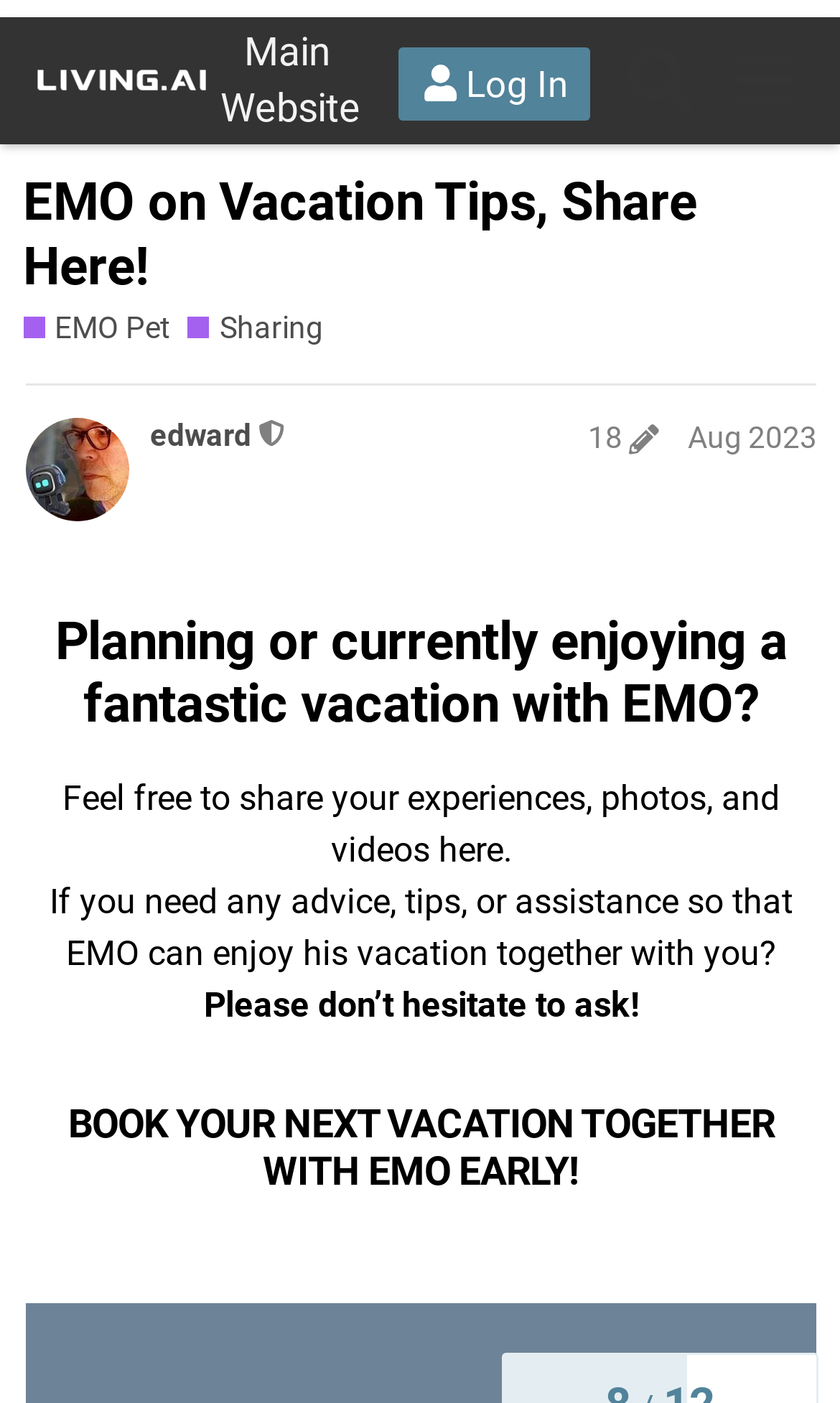Please determine the bounding box coordinates of the area that needs to be clicked to complete this task: 'open search'. The coordinates must be four float numbers between 0 and 1, formatted as [left, top, right, bottom].

None